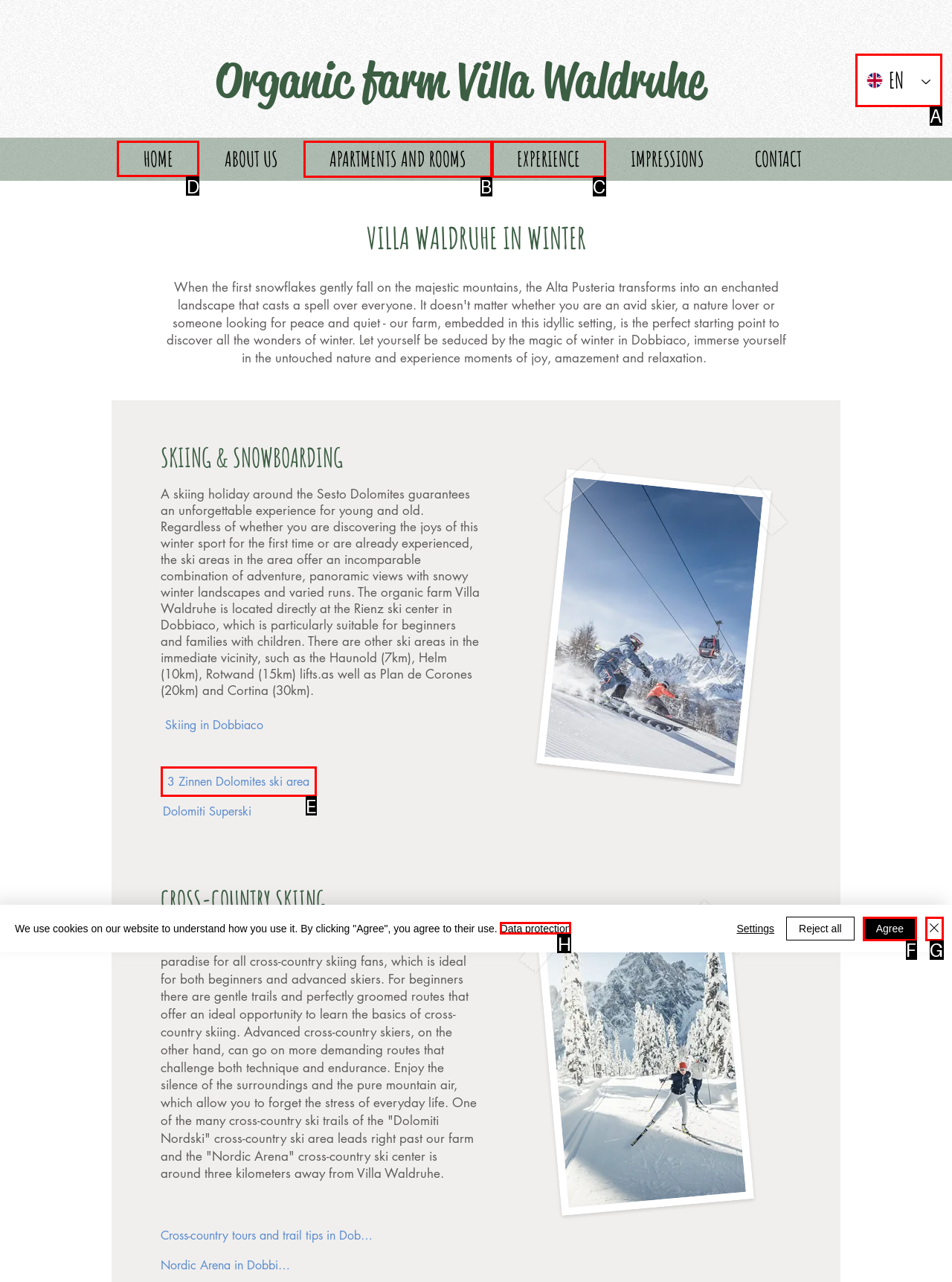Identify the correct UI element to click to achieve the task: Go to home page.
Answer with the letter of the appropriate option from the choices given.

D